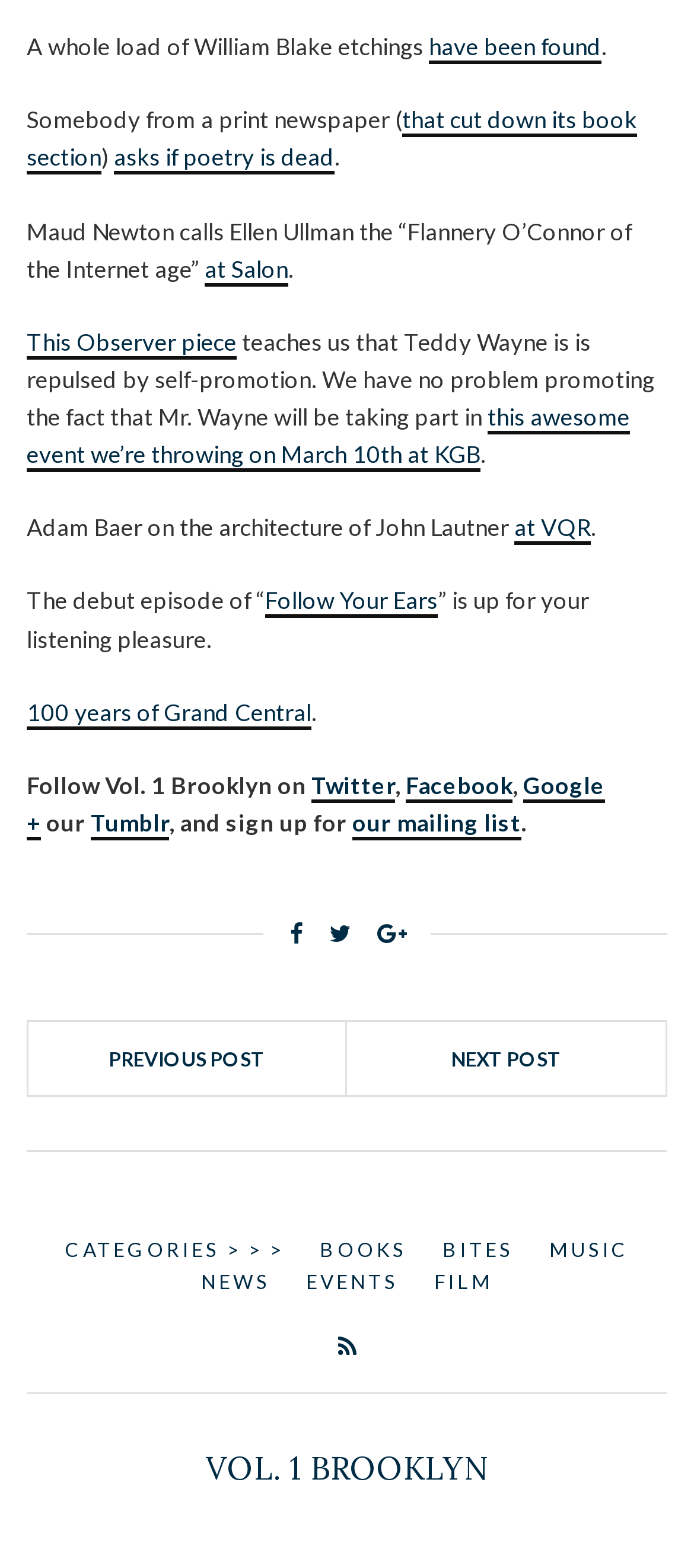How many social media platforms can you follow Vol. 1 Brooklyn on?
Give a thorough and detailed response to the question.

You can follow Vol. 1 Brooklyn on 5 social media platforms, which are Twitter, Facebook, Google+, Tumblr, and an unspecified platform represented by the '' icon.